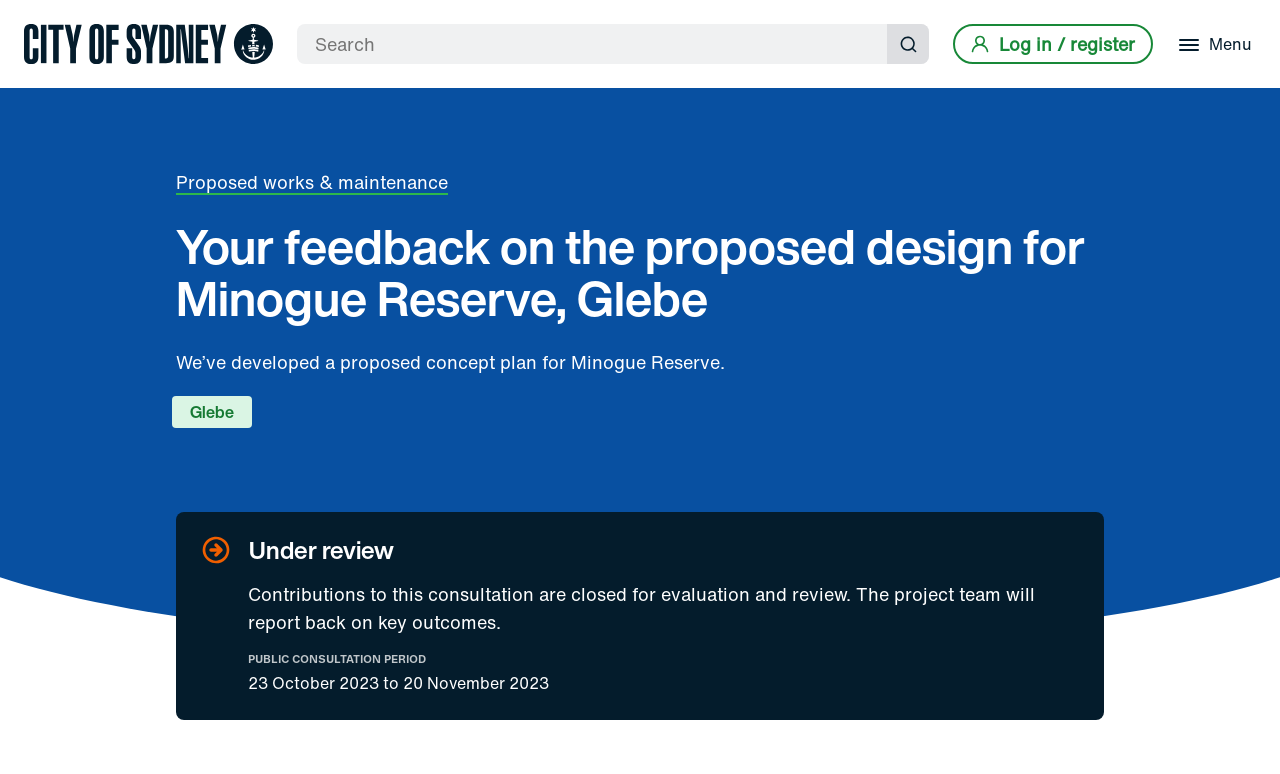Please find and provide the title of the webpage.

Your feedback on the proposed design for Minogue Reserve, Glebe